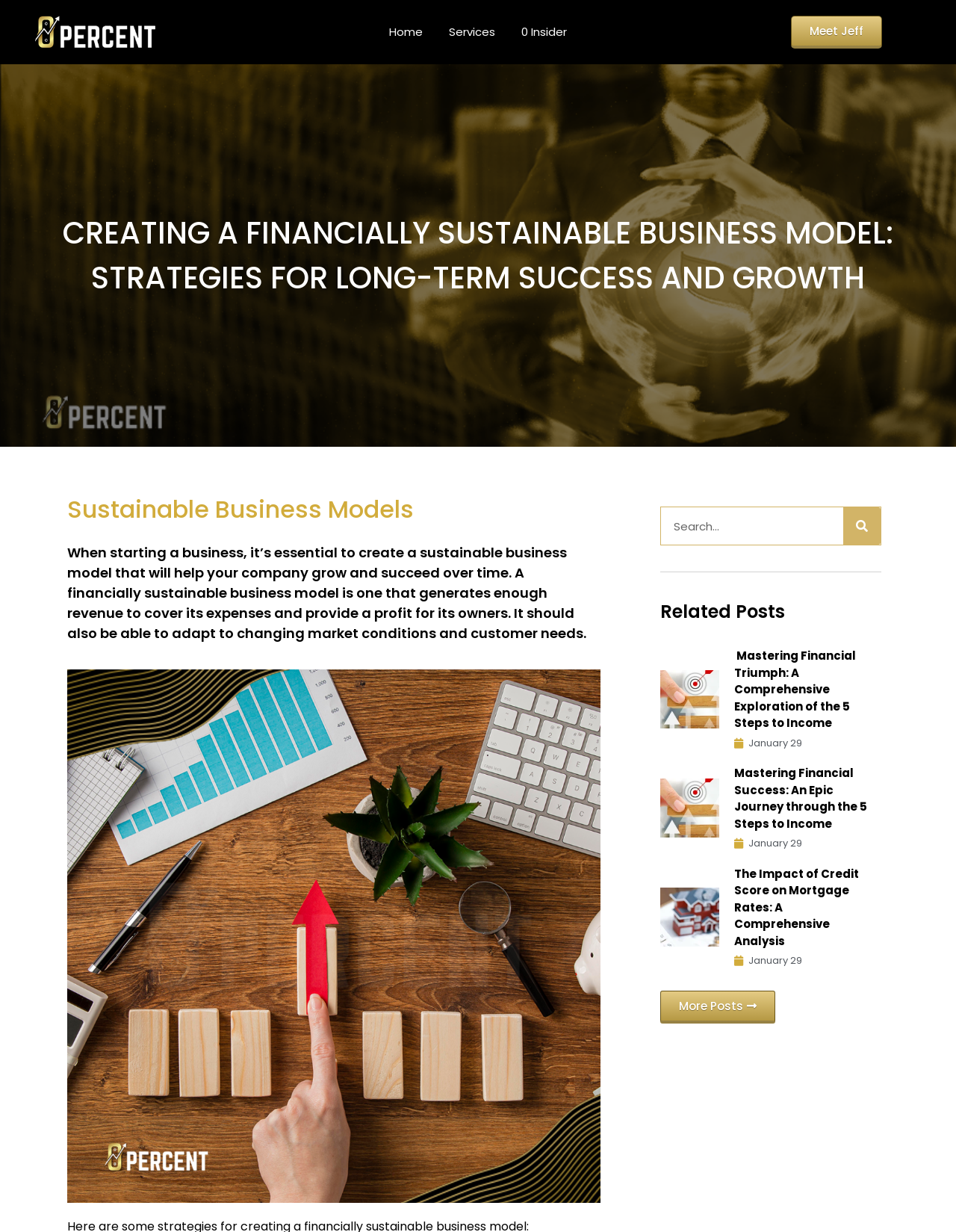Use a single word or phrase to answer the question:
What is the author's name?

Jeff